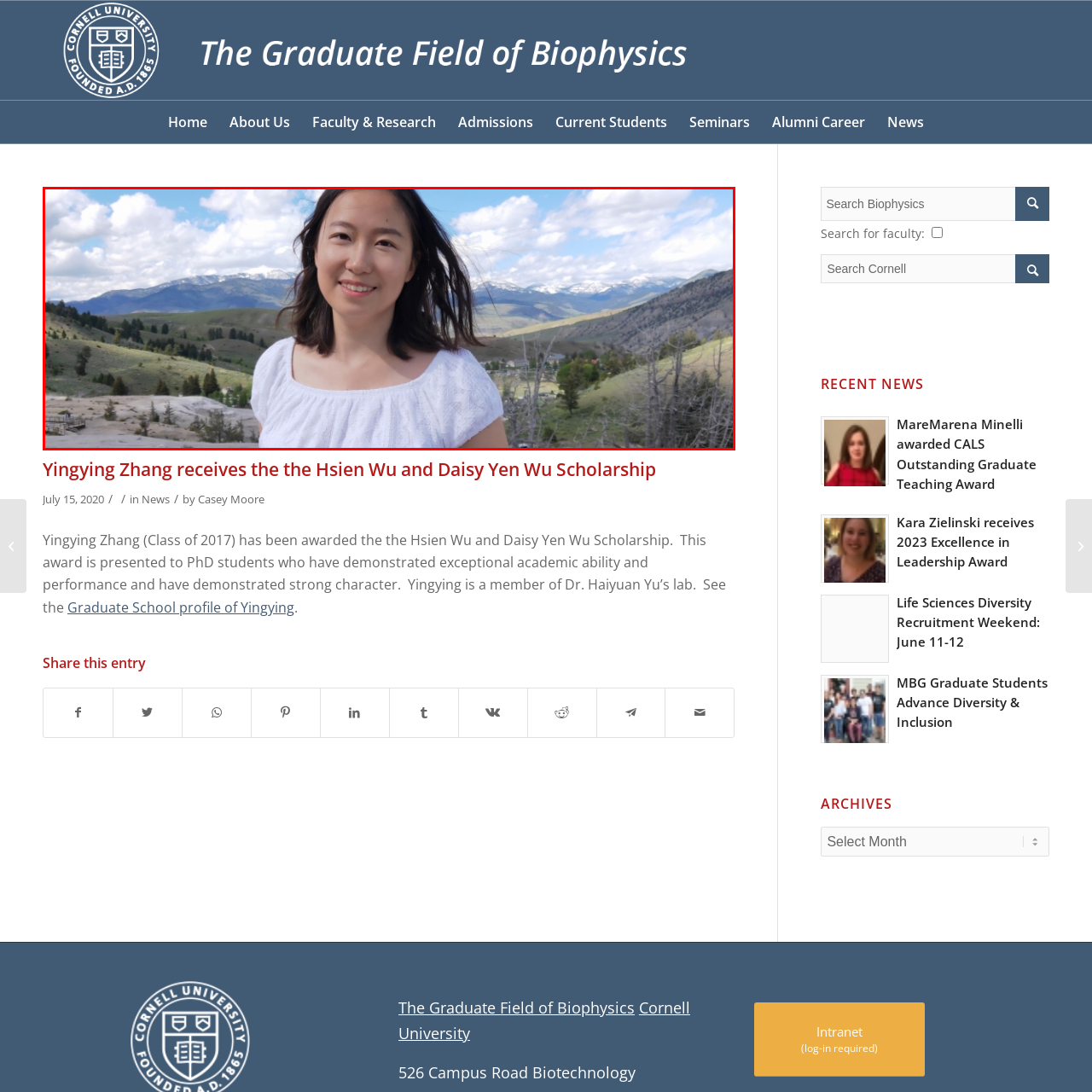Generate an elaborate caption for the image highlighted within the red boundary.

The image features Yingying Zhang, a graduate student from the Class of 2017, standing in a picturesque outdoor setting. She is smiling, dressed in a white, textured top that evokes a sense of warmth and connection to nature. Behind her, a breathtaking landscape unfolds, showcasing rolling hills and majestic mountains under a bright blue sky dotted with fluffy white clouds. This serene backdrop highlights her achievement of receiving the Hsien Wu and Daisy Yen Wu Scholarship, awarded to PhD students demonstrating exceptional academic ability and character, further emphasizing her dedication to her studies in biophysics at Cornell University.